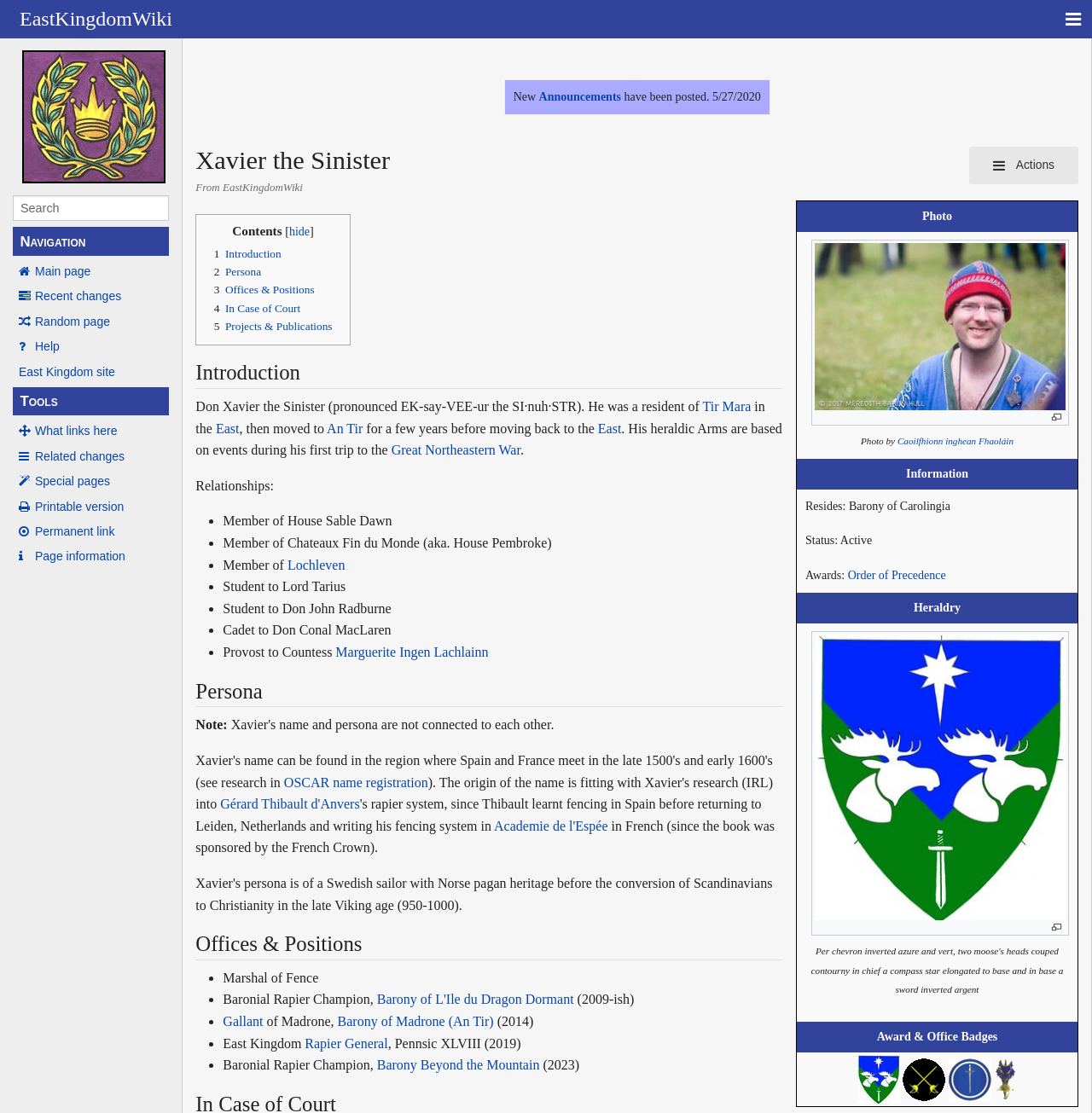Find the main header of the webpage and produce its text content.

Xavier the Sinister